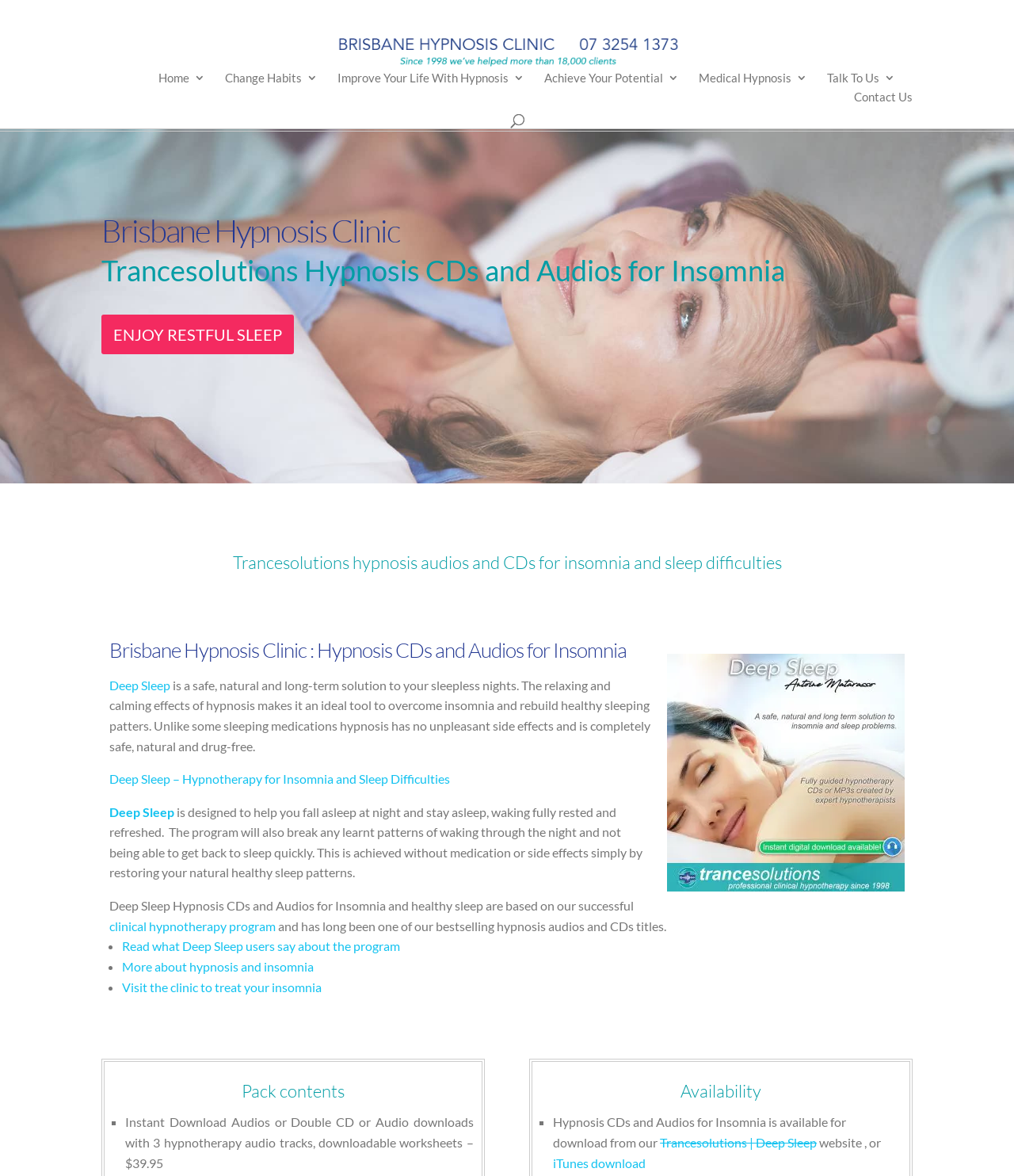Respond to the question below with a single word or phrase:
Where can I download the Deep Sleep hypnosis CDs and audios?

Trancesolutions website or iTunes